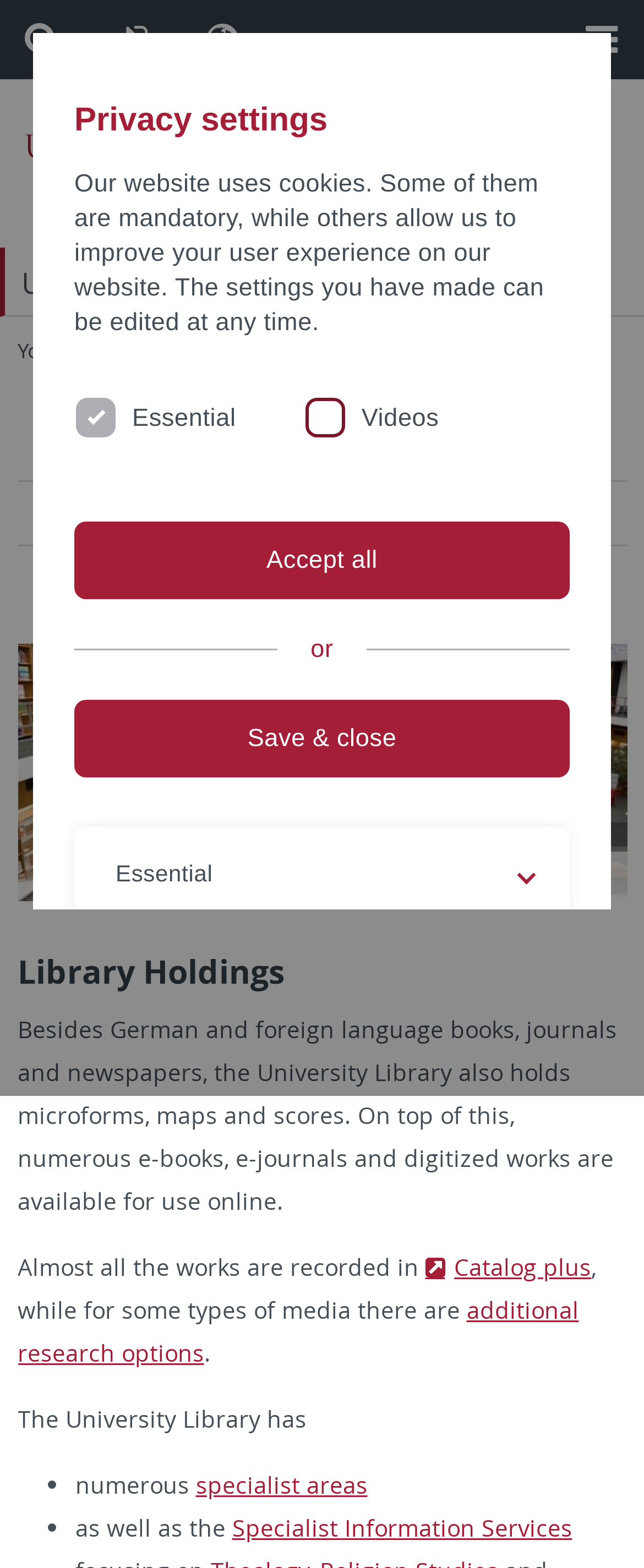What types of media are held by the University Library?
Using the image as a reference, answer the question with a short word or phrase.

Books, journals, newspapers, microforms, maps, scores